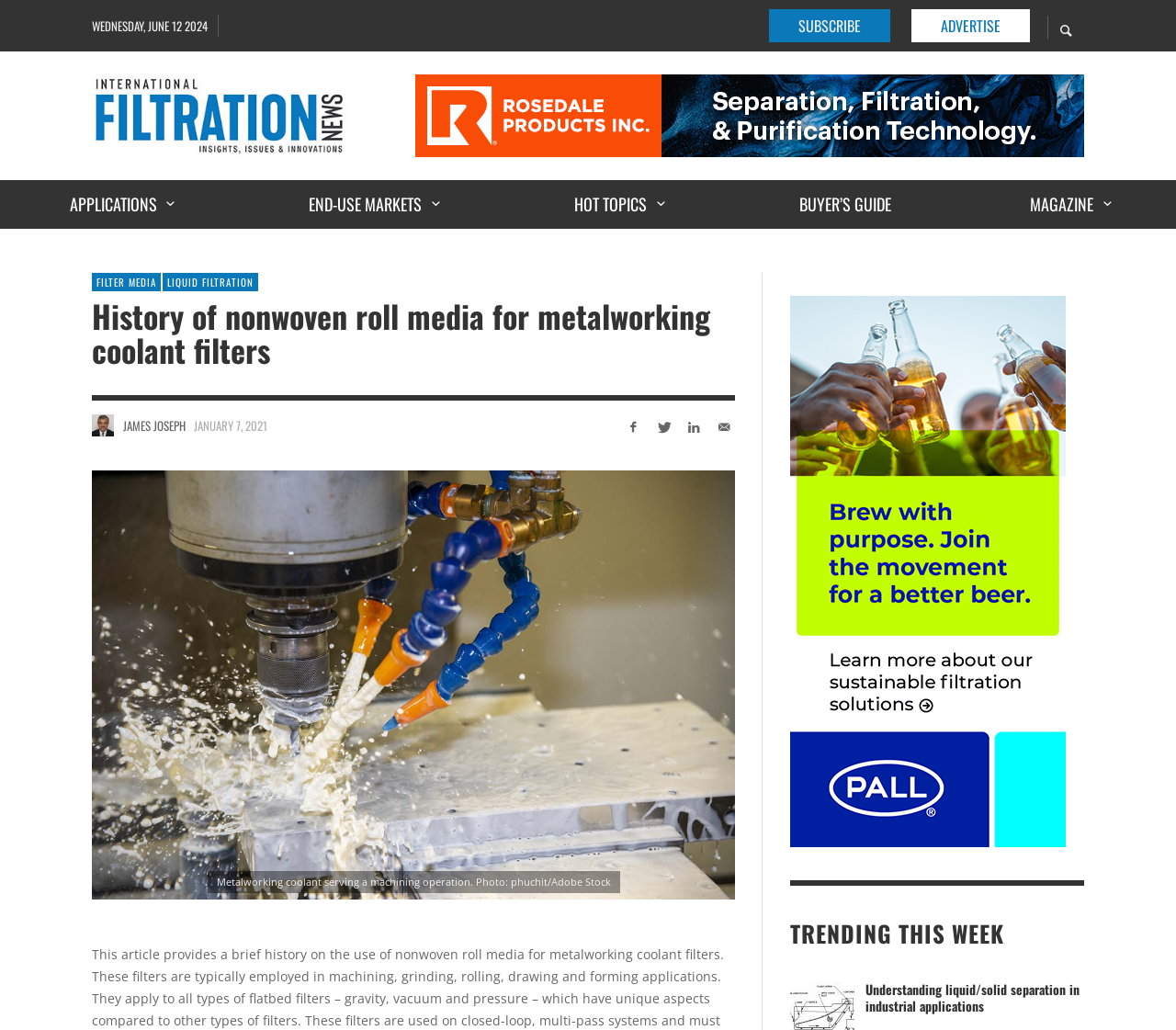What is the category of the article?
Ensure your answer is thorough and detailed.

I found the category of the article by looking at the link 'FILTER MEDIA' which is located at the top of the webpage, below the main heading.